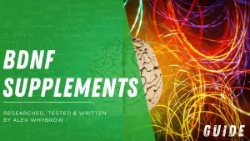Answer the question briefly using a single word or phrase: 
What is the author's name of the content?

Alex Whytbrow